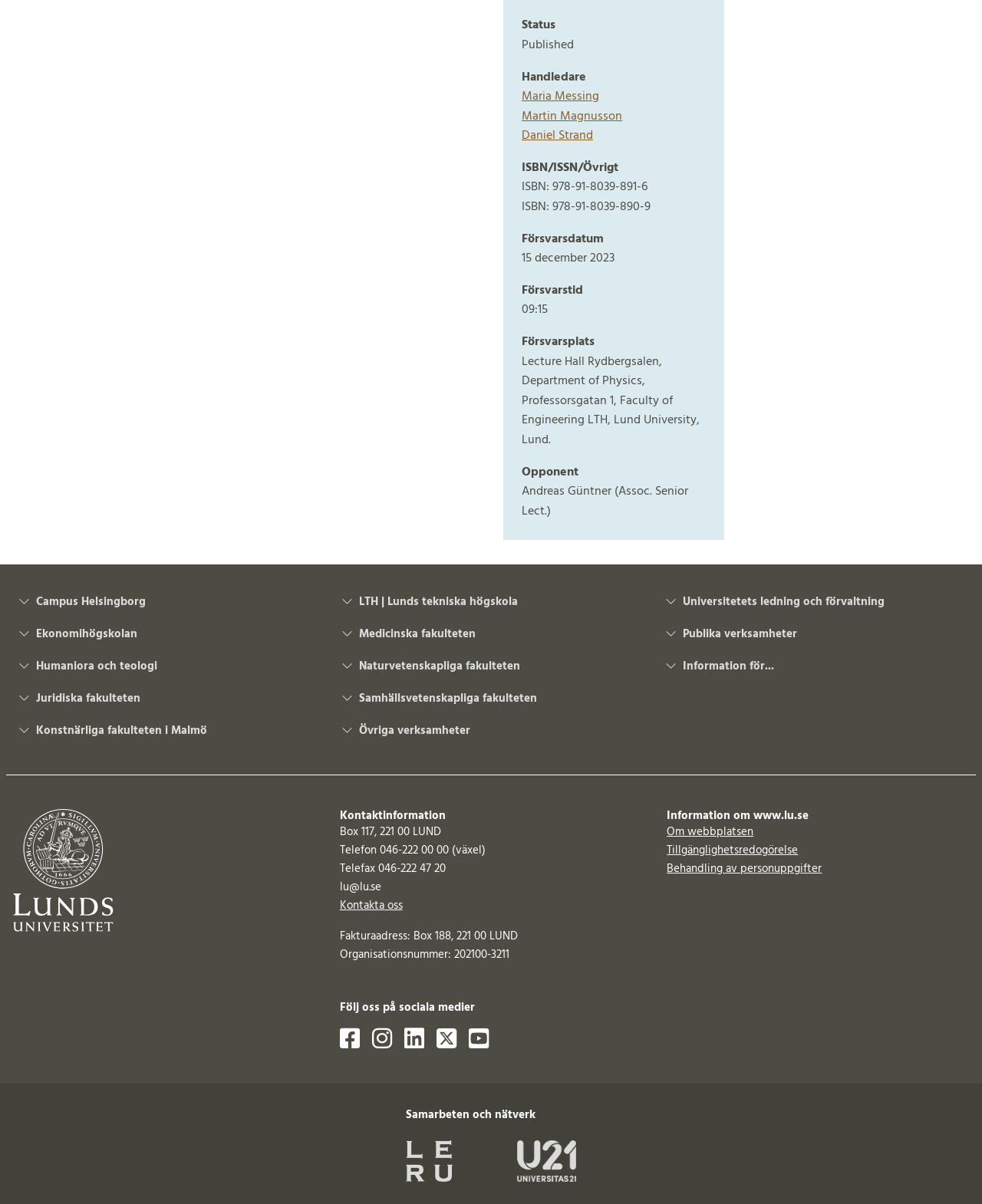Could you determine the bounding box coordinates of the clickable element to complete the instruction: "Contact us"? Provide the coordinates as four float numbers between 0 and 1, i.e., [left, top, right, bottom].

None